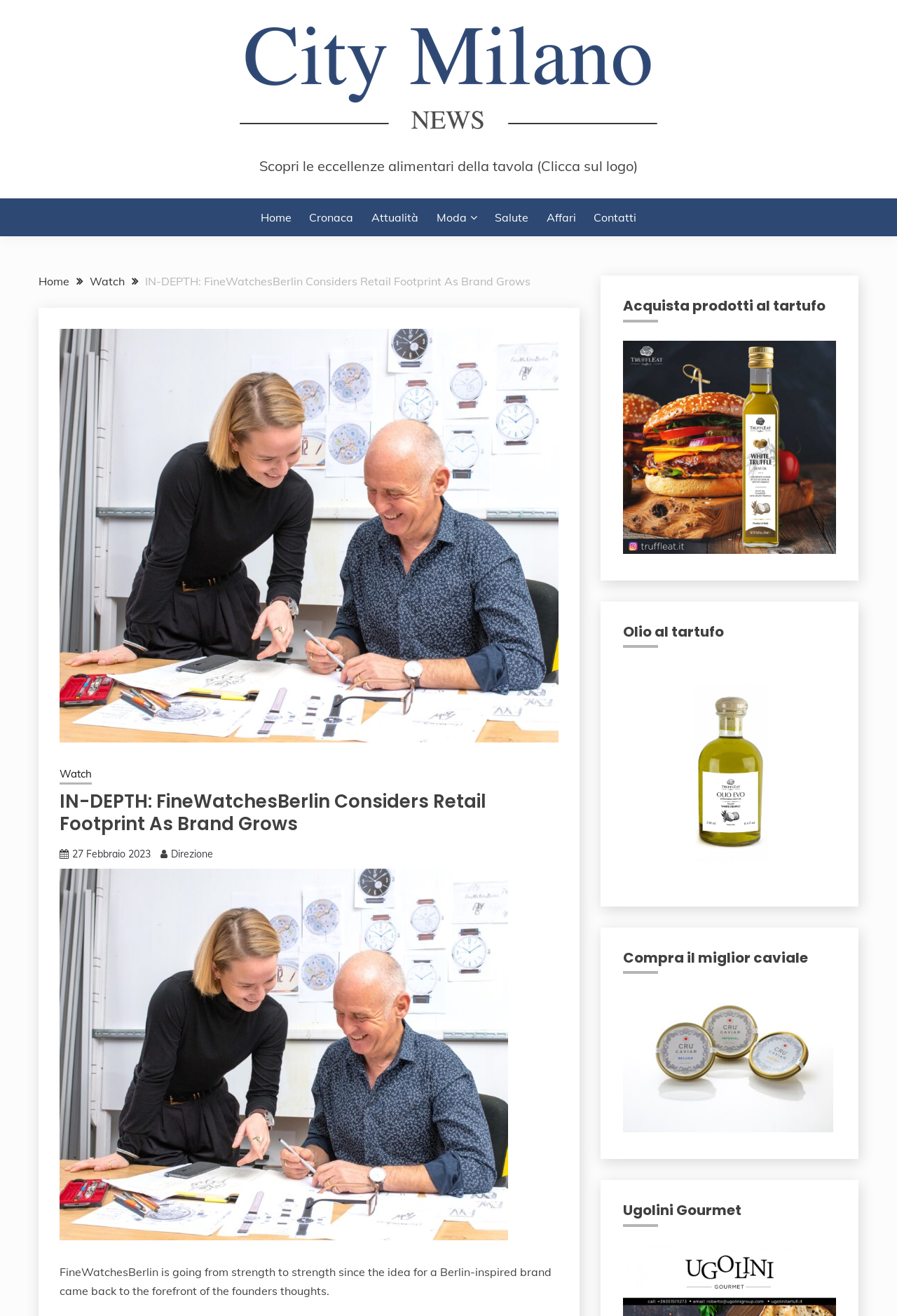Use a single word or phrase to answer the following:
How many images are there on the webpage?

2